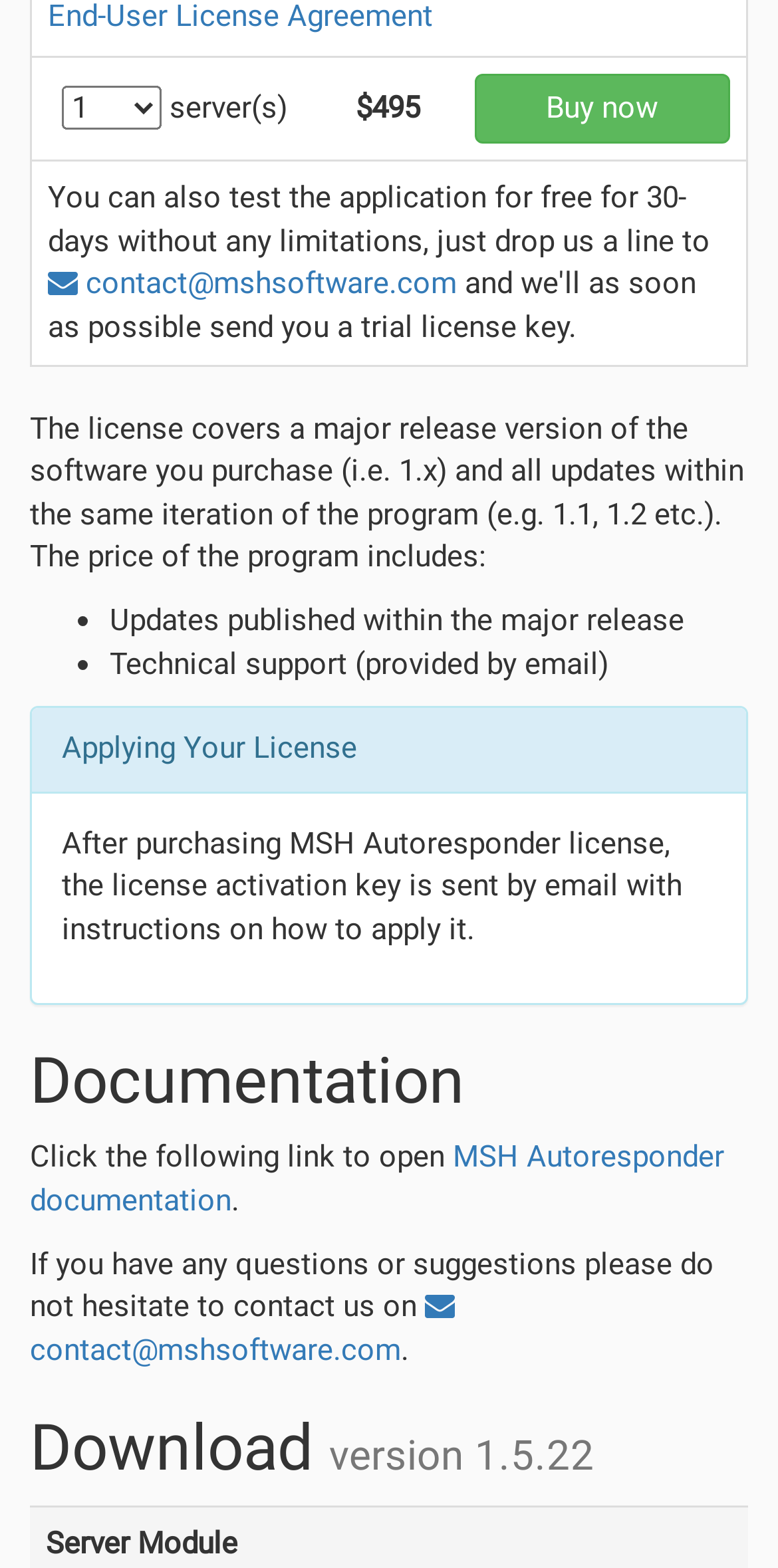Where can I find the documentation for MSH Autoresponder?
Based on the visual, give a brief answer using one word or a short phrase.

Click the link